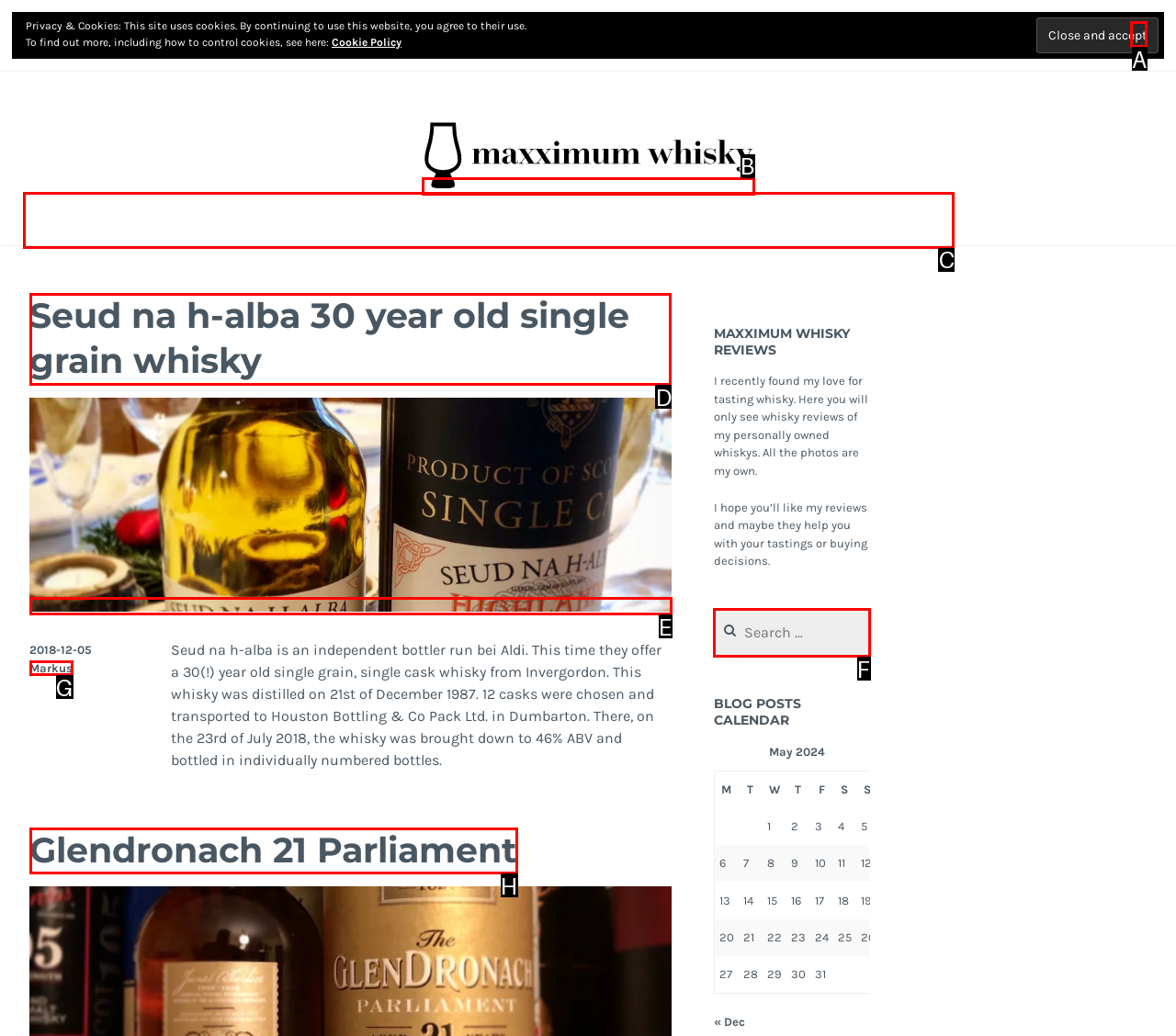Specify the letter of the UI element that should be clicked to achieve the following: View the Seud na h-alba 30 year old single grain whisky review
Provide the corresponding letter from the choices given.

D